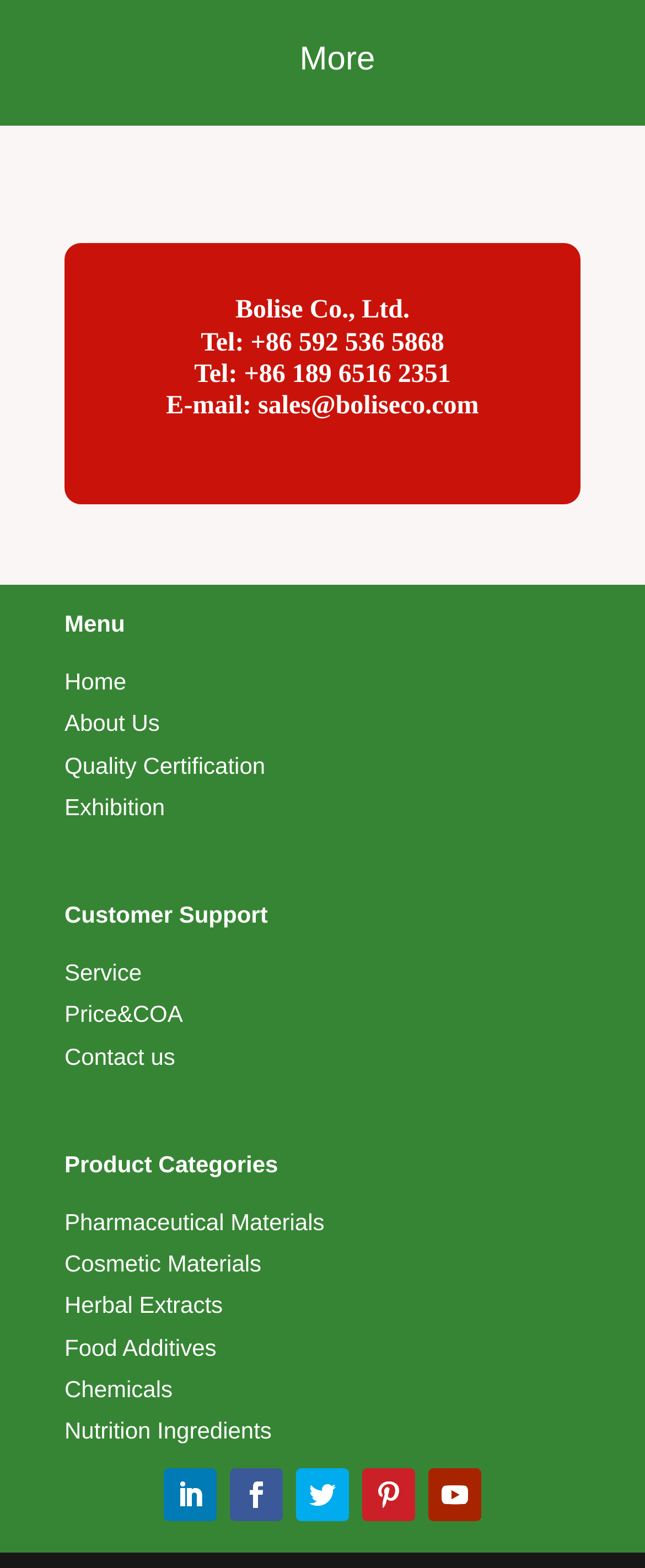Locate the bounding box coordinates of the clickable region to complete the following instruction: "Click on Home."

[0.1, 0.426, 0.196, 0.443]